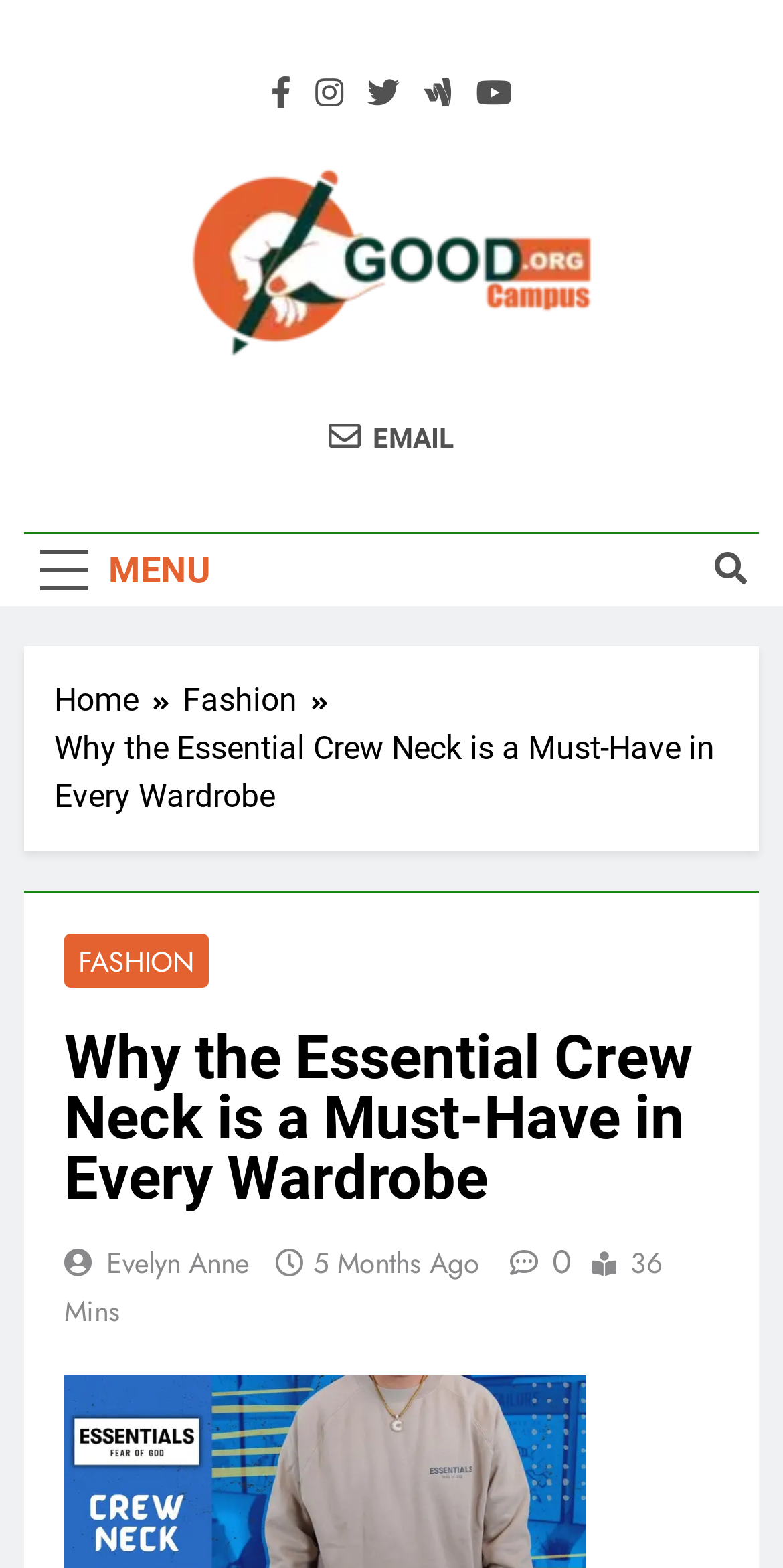Pinpoint the bounding box coordinates of the area that should be clicked to complete the following instruction: "Click the Evelyn Anne link". The coordinates must be given as four float numbers between 0 and 1, i.e., [left, top, right, bottom].

[0.136, 0.792, 0.318, 0.818]